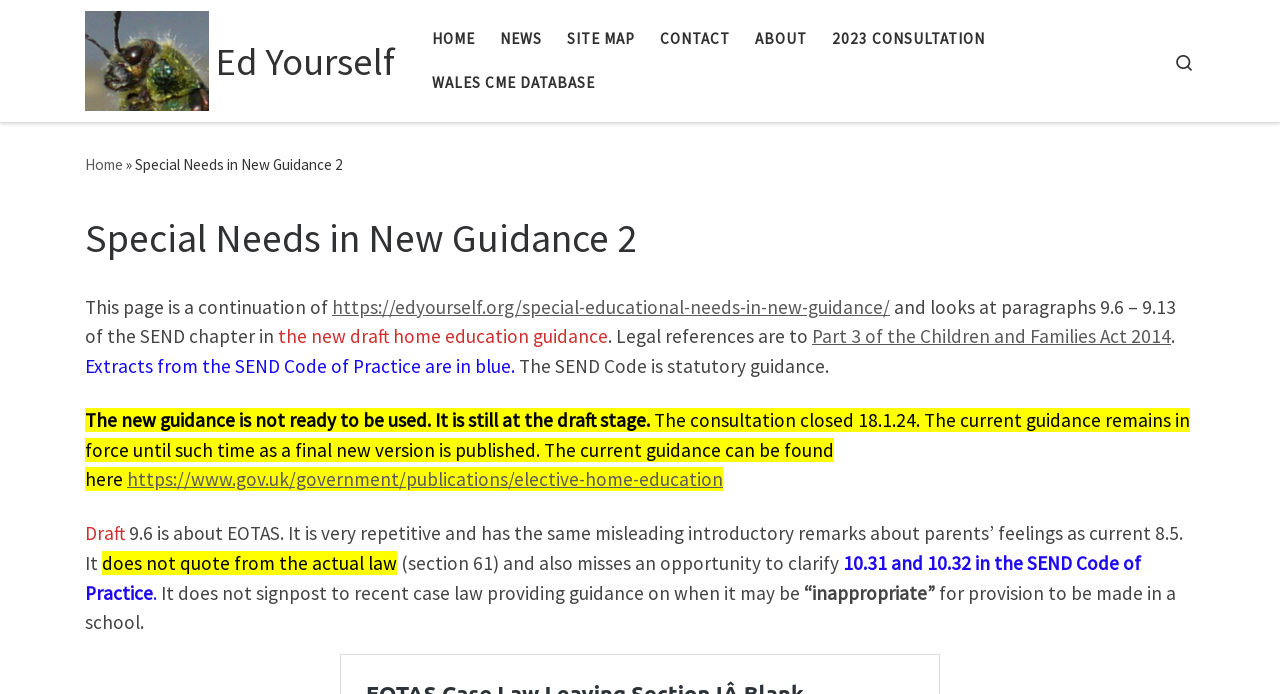Please identify the bounding box coordinates of the element that needs to be clicked to perform the following instruction: "Search using the search icon".

[0.904, 0.041, 0.945, 0.134]